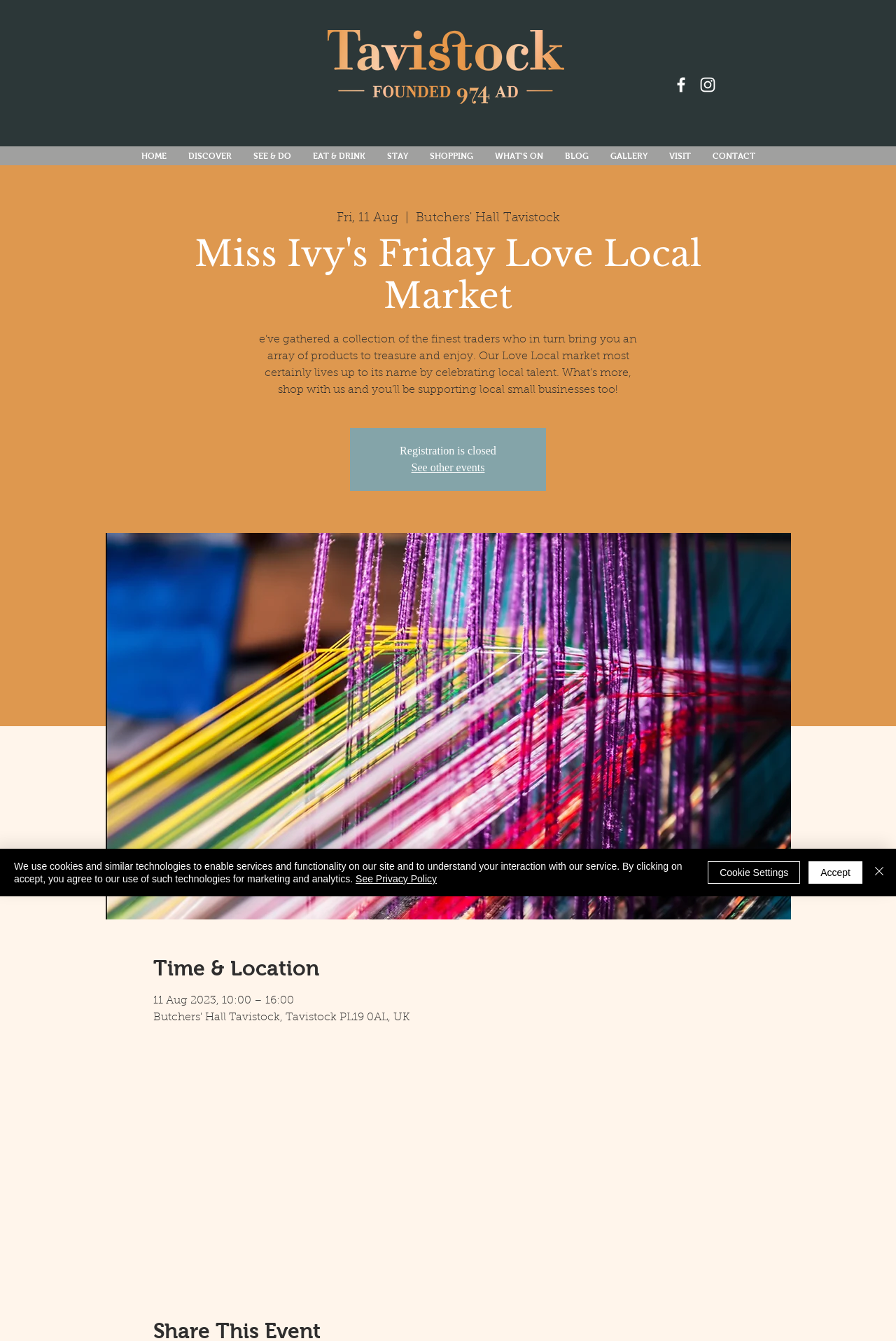What is the purpose of the market?
From the image, respond with a single word or phrase.

Celebrating local talent